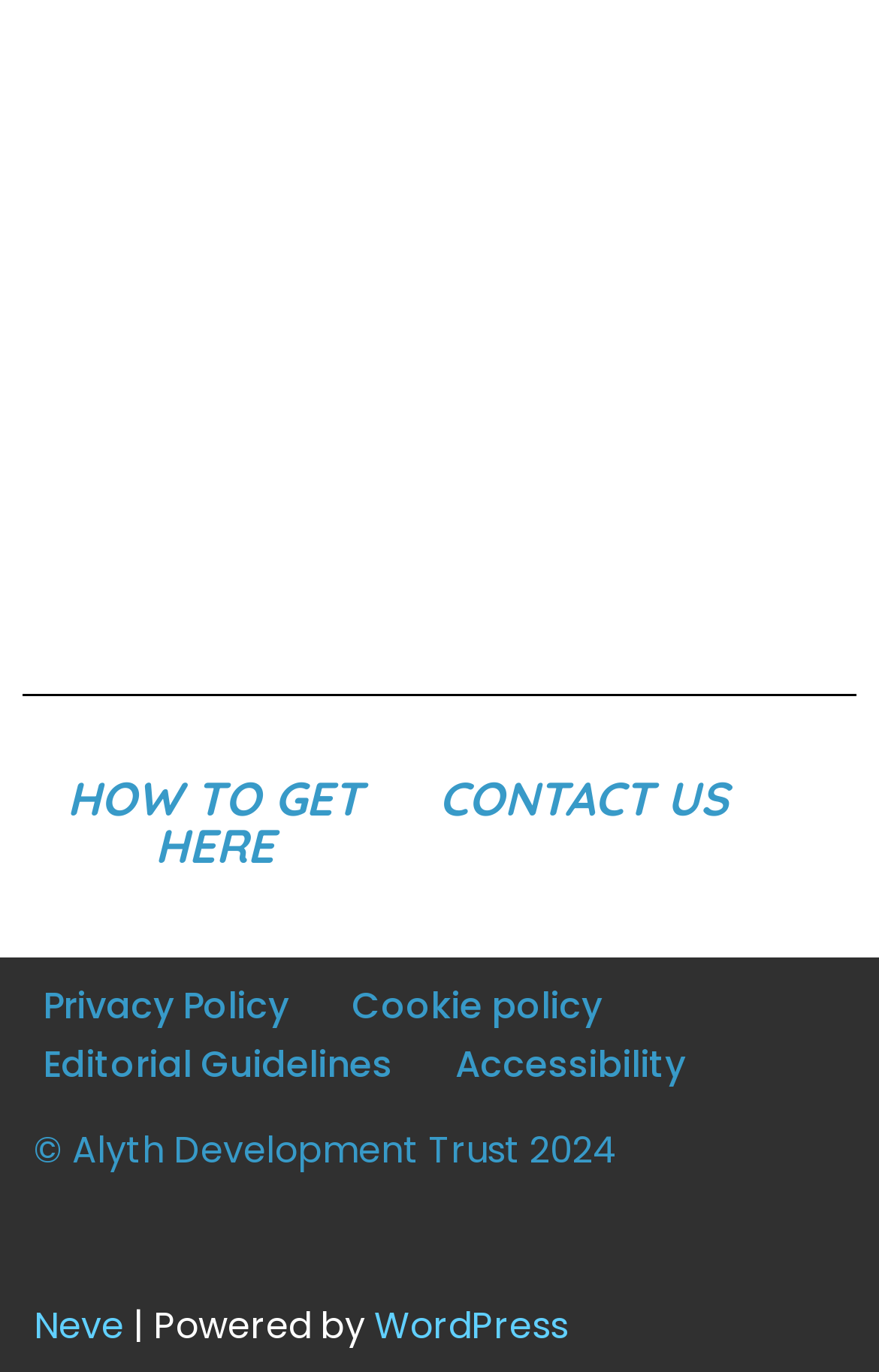Please identify the coordinates of the bounding box that should be clicked to fulfill this instruction: "Go to Neve".

[0.038, 0.947, 0.141, 0.984]